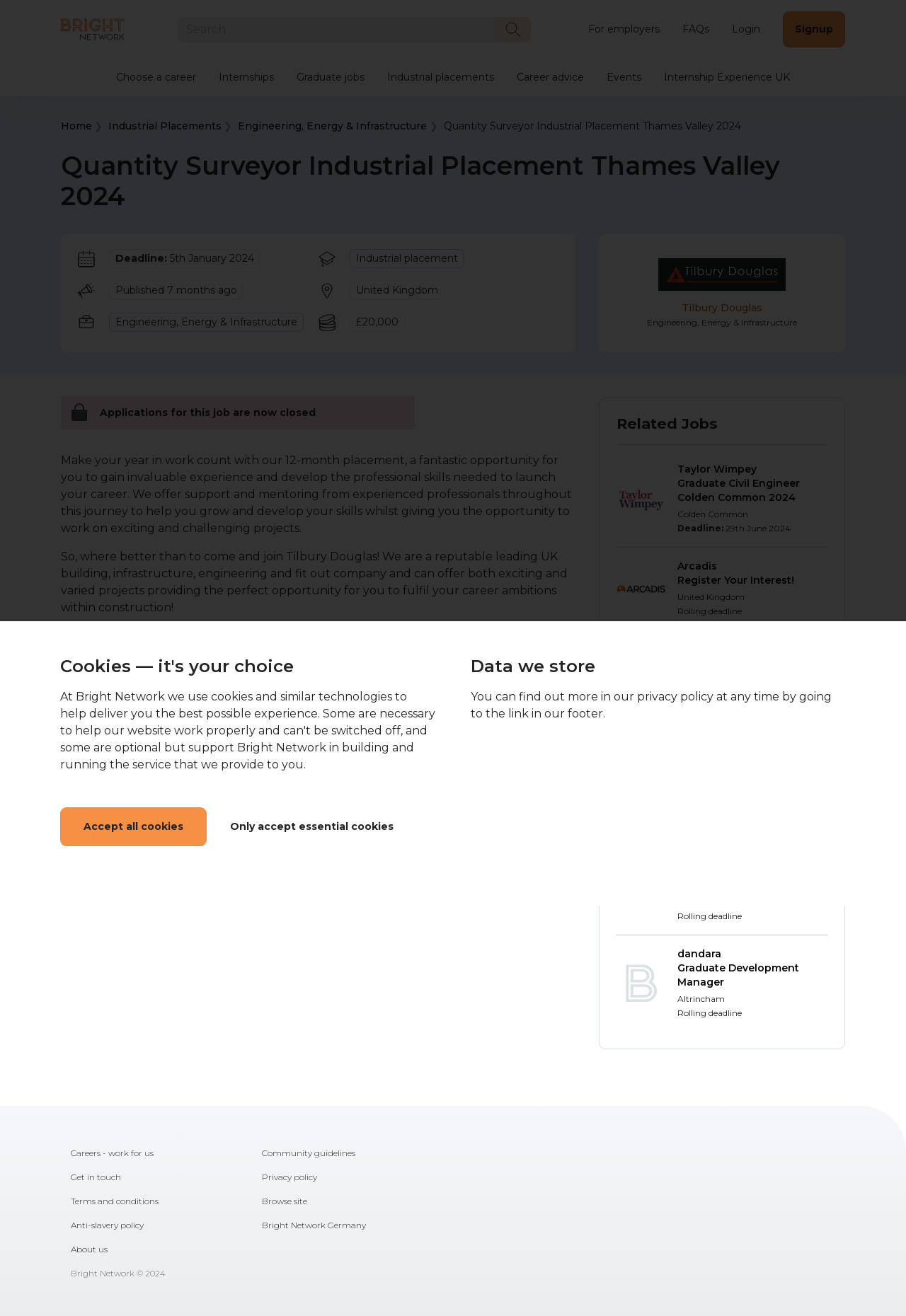Determine the bounding box coordinates of the clickable element to achieve the following action: 'Click on the Home link'. Provide the coordinates as four float values between 0 and 1, formatted as [left, top, right, bottom].

[0.067, 0.016, 0.138, 0.027]